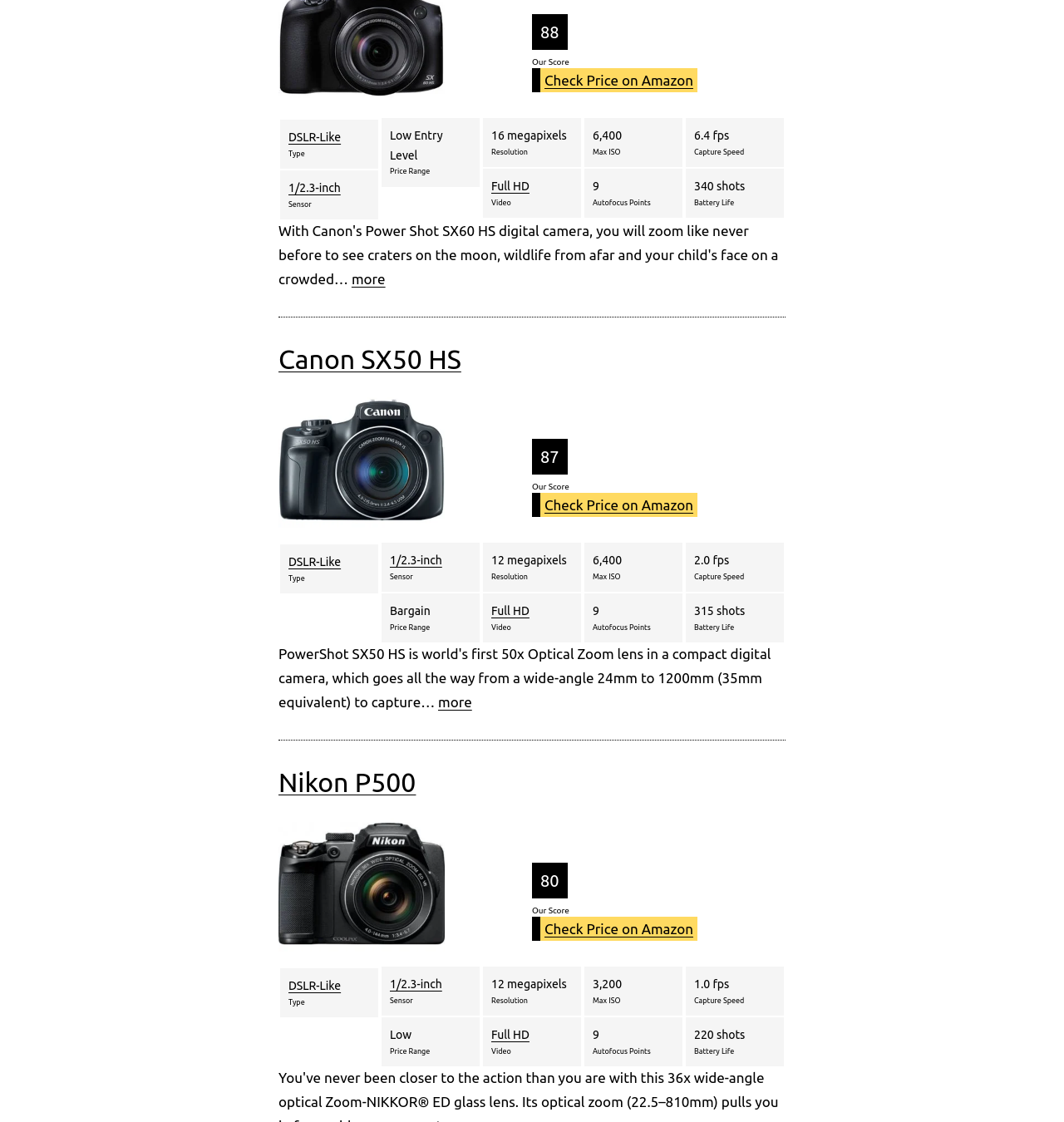Please find the bounding box coordinates for the clickable element needed to perform this instruction: "View Admissions".

None